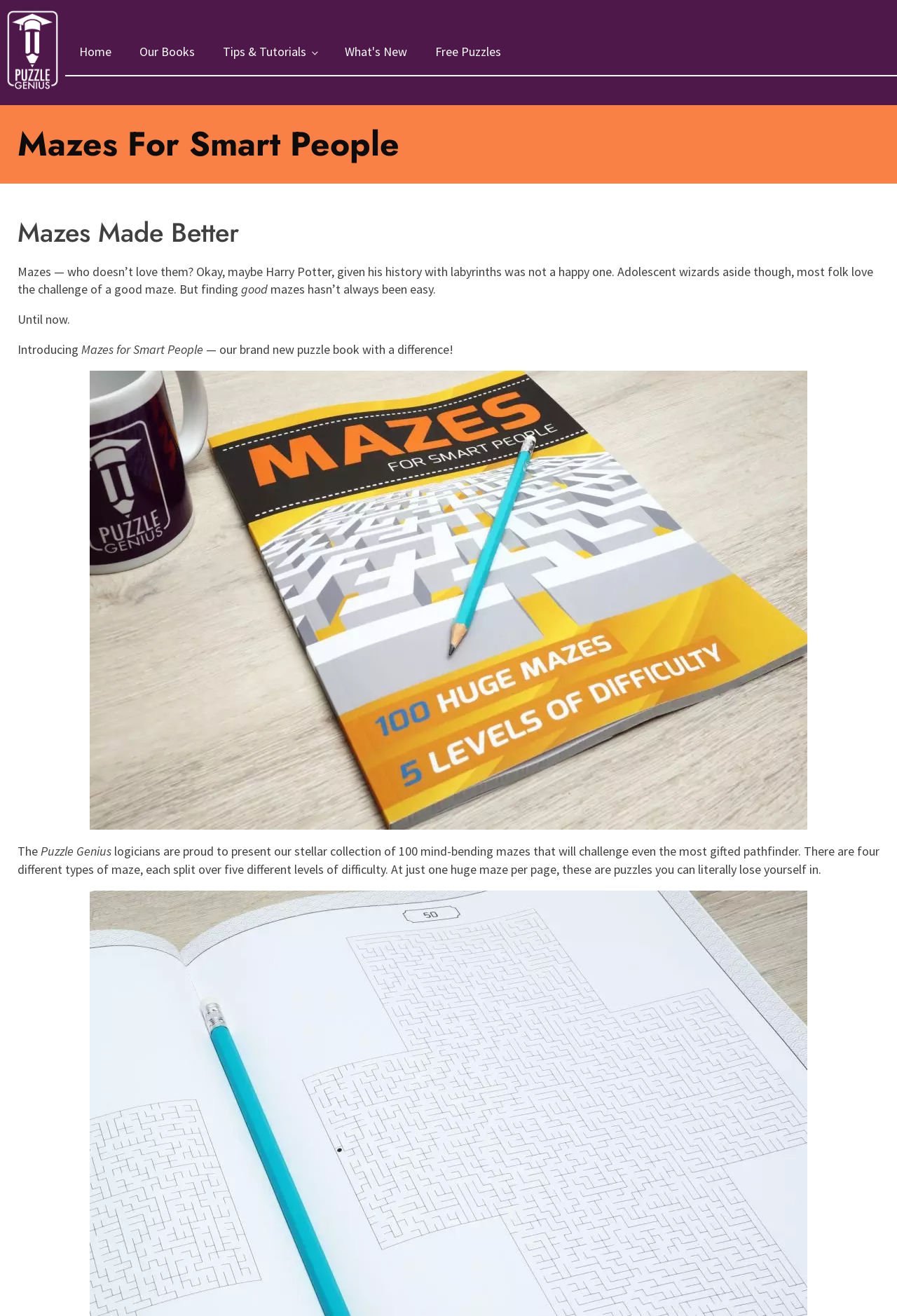Using the given description, provide the bounding box coordinates formatted as (top-left x, top-left y, bottom-right x, bottom-right y), with all values being floating point numbers between 0 and 1. Description: Home

[0.072, 0.022, 0.14, 0.057]